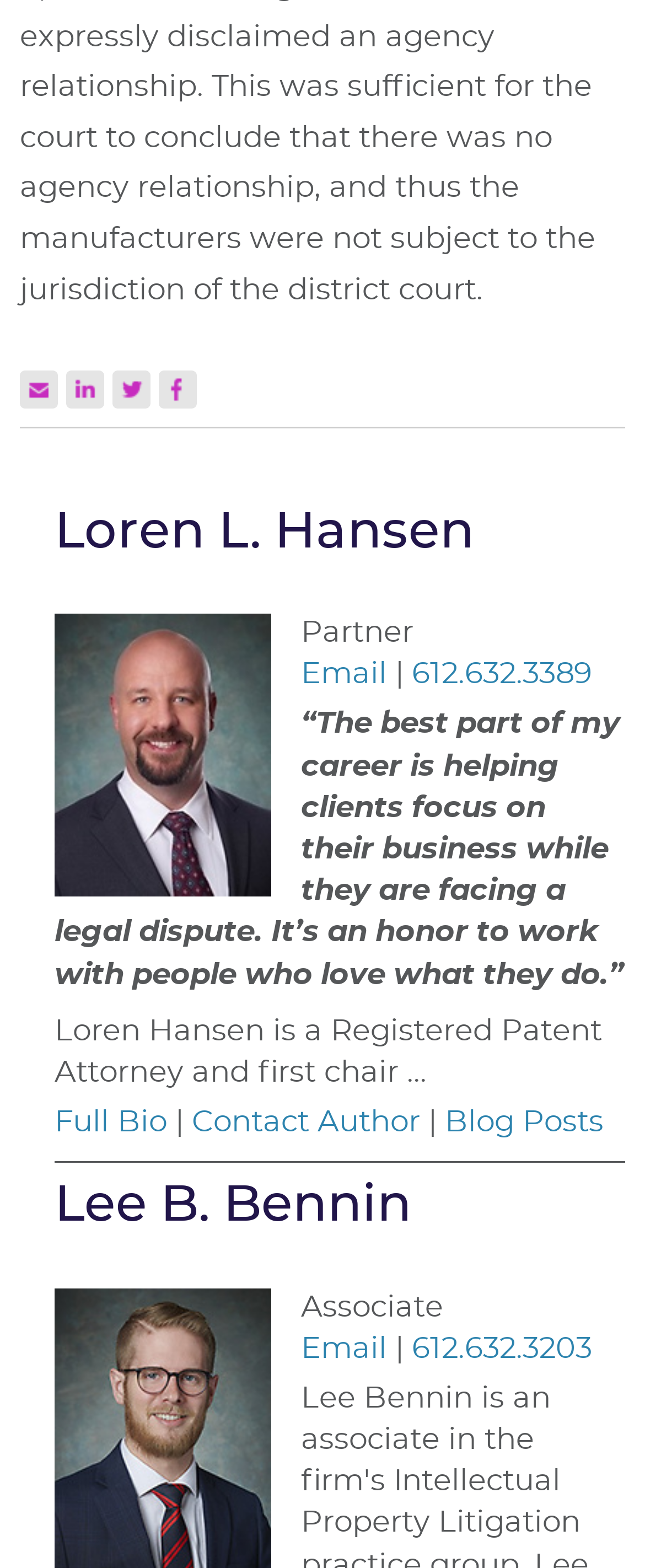Locate the bounding box coordinates of the element you need to click to accomplish the task described by this instruction: "View Lee B. Bennin's profile".

[0.085, 0.753, 0.638, 0.785]